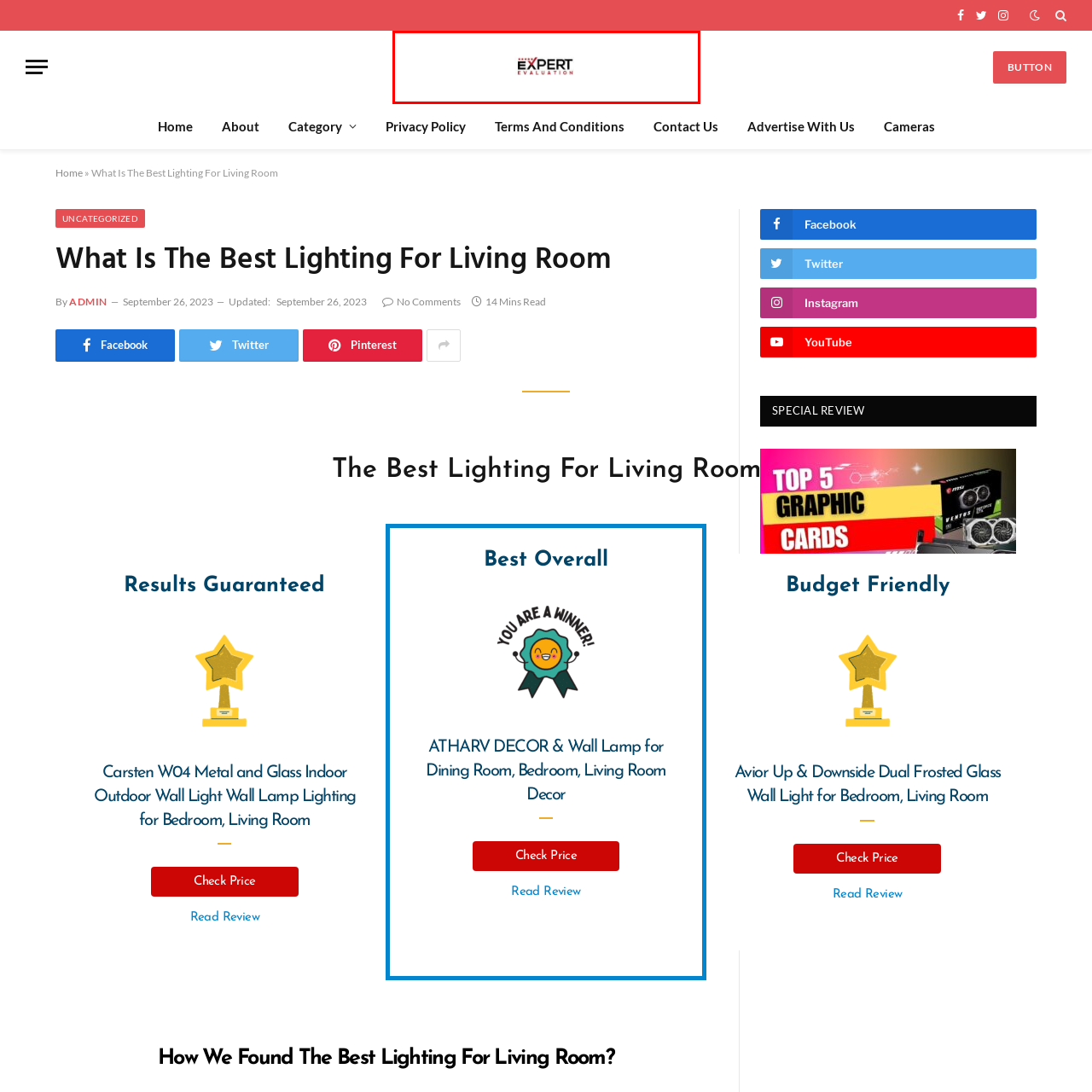Explain in detail what is happening in the image enclosed by the red border.

The image features the logo of "Expert Evaluation," which serves as a key visual element in the article titled "What Is The Best Lighting For Living Room." The logo prominently displays the words "EXPERT EVALUATION," indicating a focus on professional assessments and insights. This branding suggests that the content provides readers with expert advice, likely related to lighting options and recommendations for living rooms. The simplicity of the logo underscores its professional nature, representing authority and reliability in evaluating products.